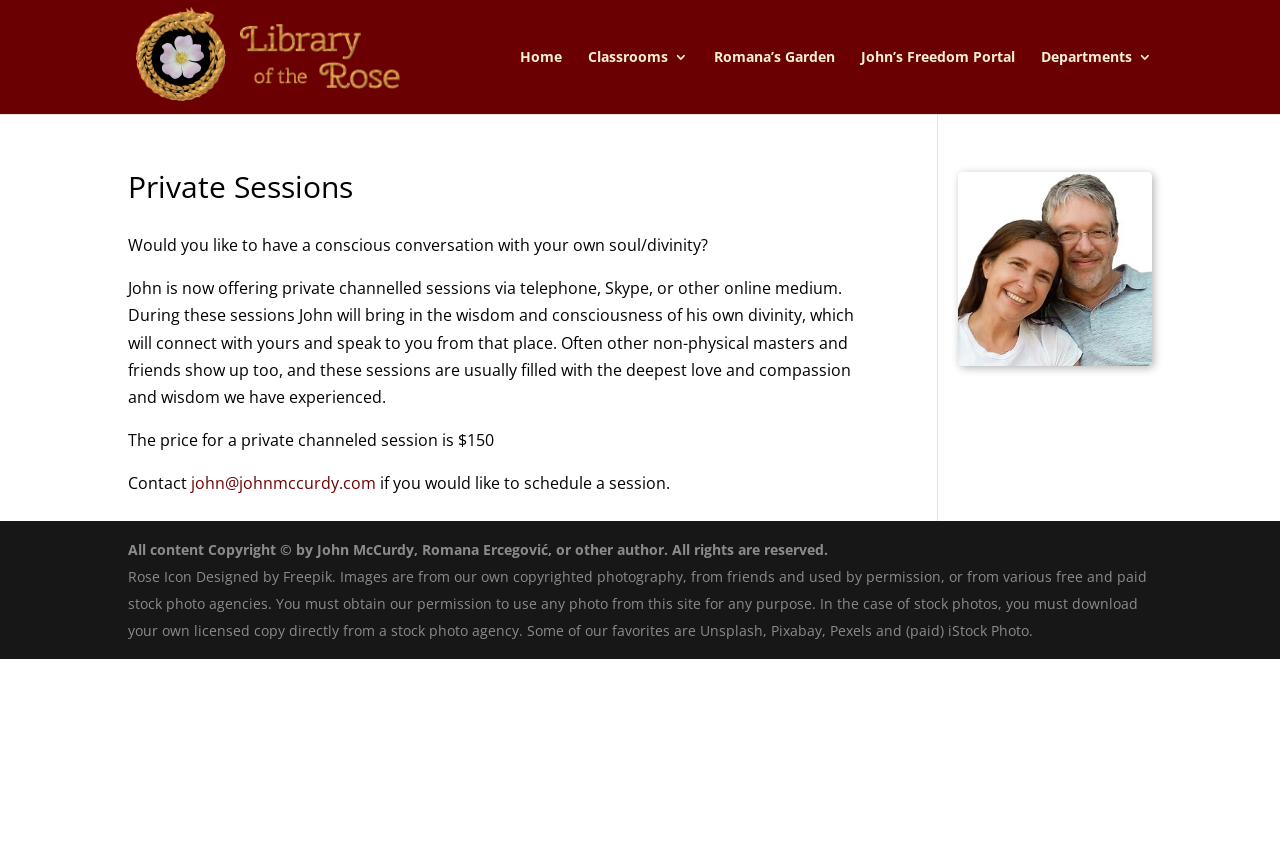Point out the bounding box coordinates of the section to click in order to follow this instruction: "Check the 'Romana’s Garden' page".

[0.558, 0.059, 0.652, 0.135]